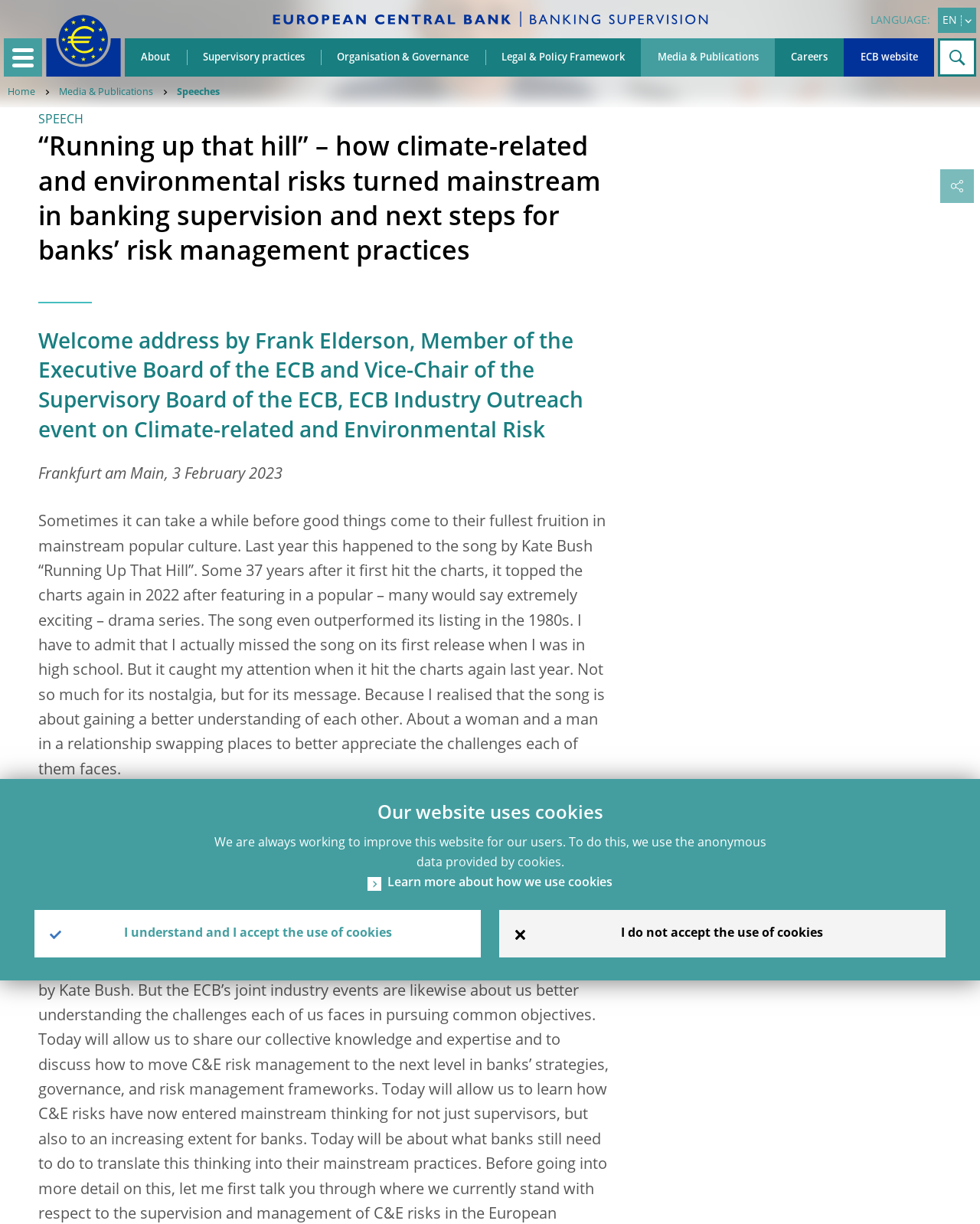Respond with a single word or short phrase to the following question: 
Who is the author of the welcome address?

Frank Elderson